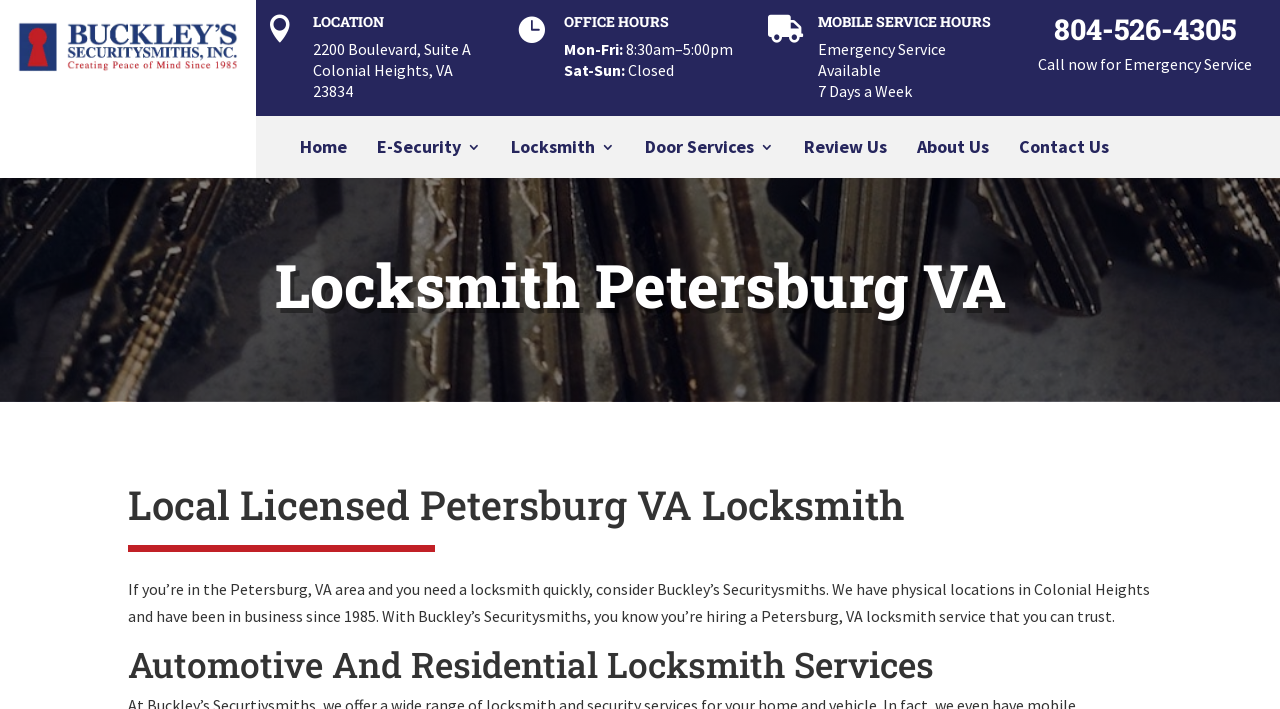Pinpoint the bounding box coordinates of the area that should be clicked to complete the following instruction: "View the Onyx Pendant with Freshwater Pearls image". The coordinates must be given as four float numbers between 0 and 1, i.e., [left, top, right, bottom].

None